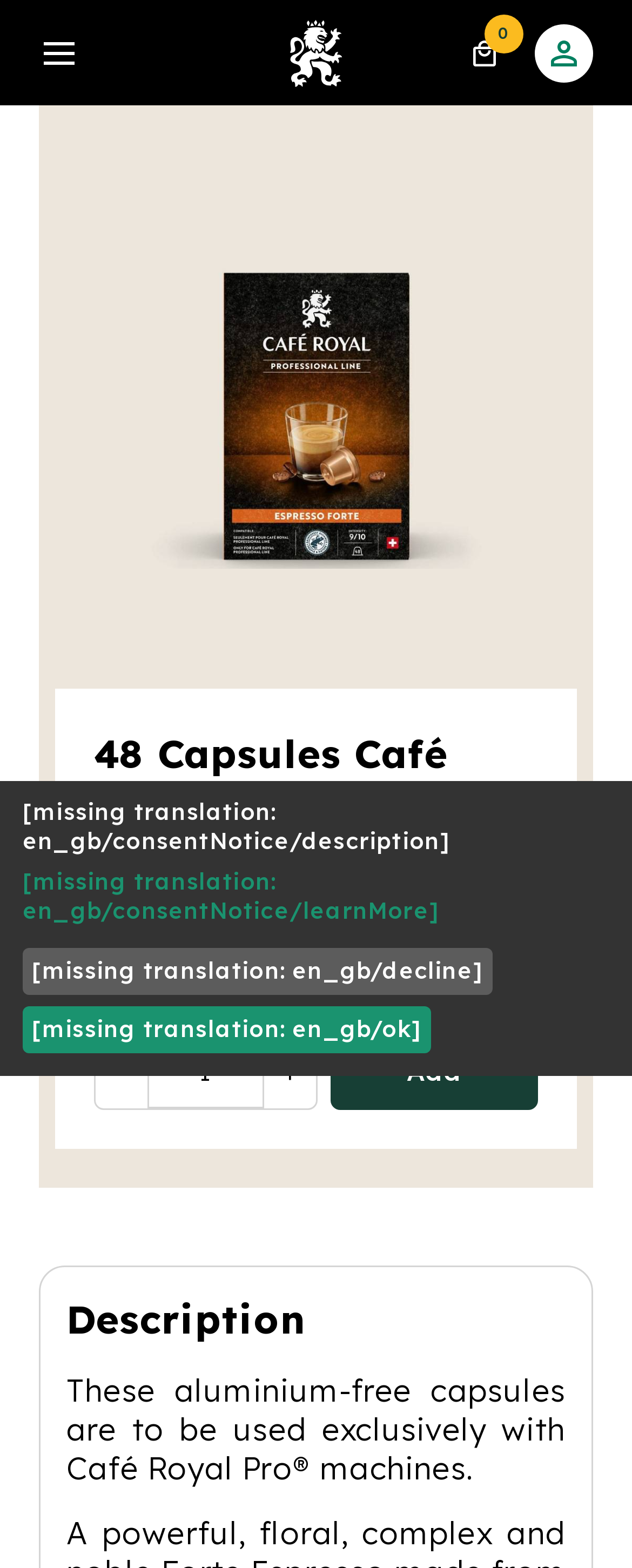Provide a one-word or short-phrase response to the question:
What is the price of the ESPRESSO FORTE coffee?

17.99 € HT